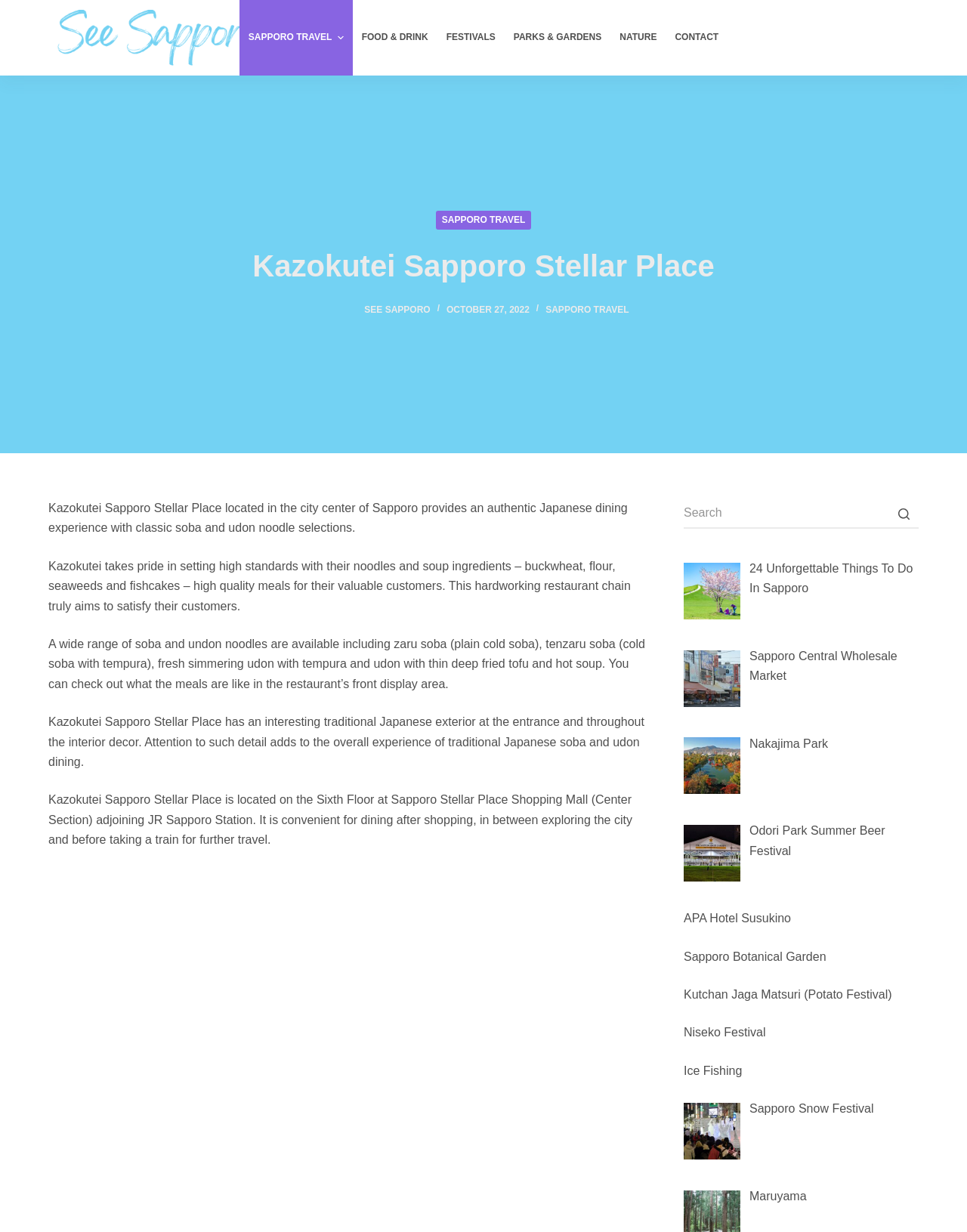Please find the bounding box coordinates (top-left x, top-left y, bottom-right x, bottom-right y) in the screenshot for the UI element described as follows: Sapporo Travel

[0.451, 0.171, 0.549, 0.186]